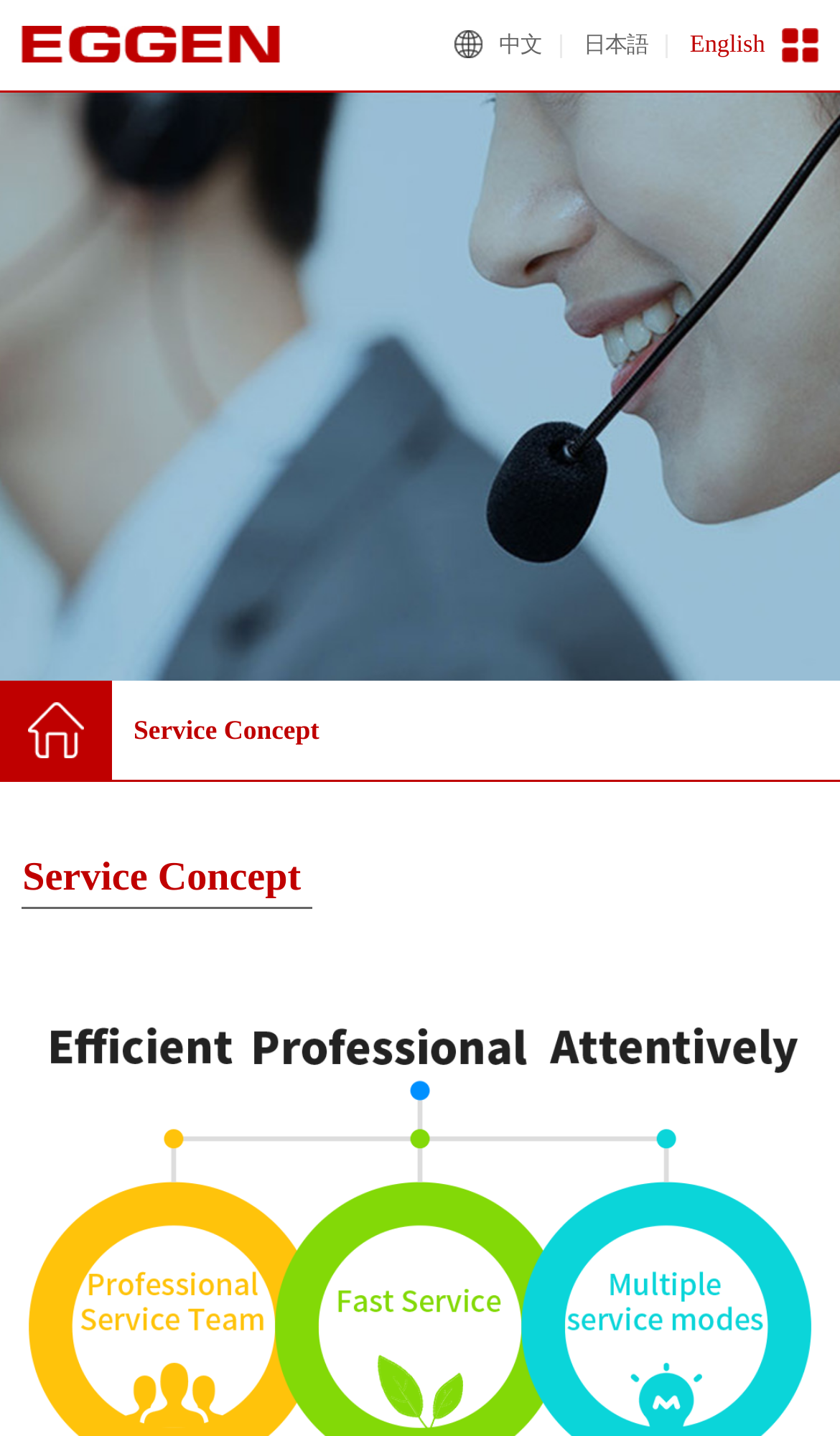How many language options are available?
Please provide a comprehensive answer based on the contents of the image.

I counted the number of language links available at the top of the webpage, which are '中文', '日本語', and 'English', so there are 3 language options available.